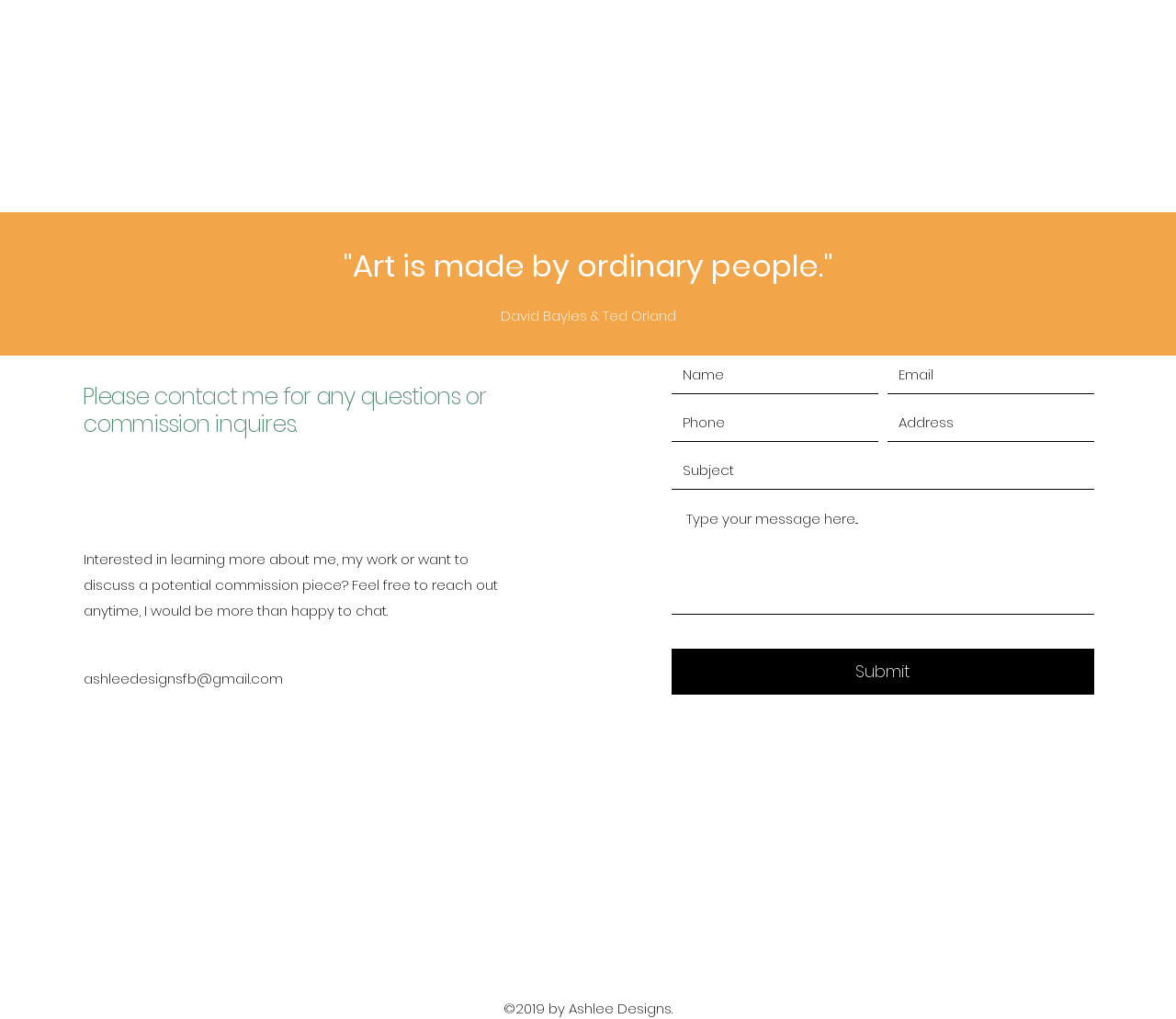Please respond in a single word or phrase: 
What is the quote on the top of the page?

Art is made by ordinary people.